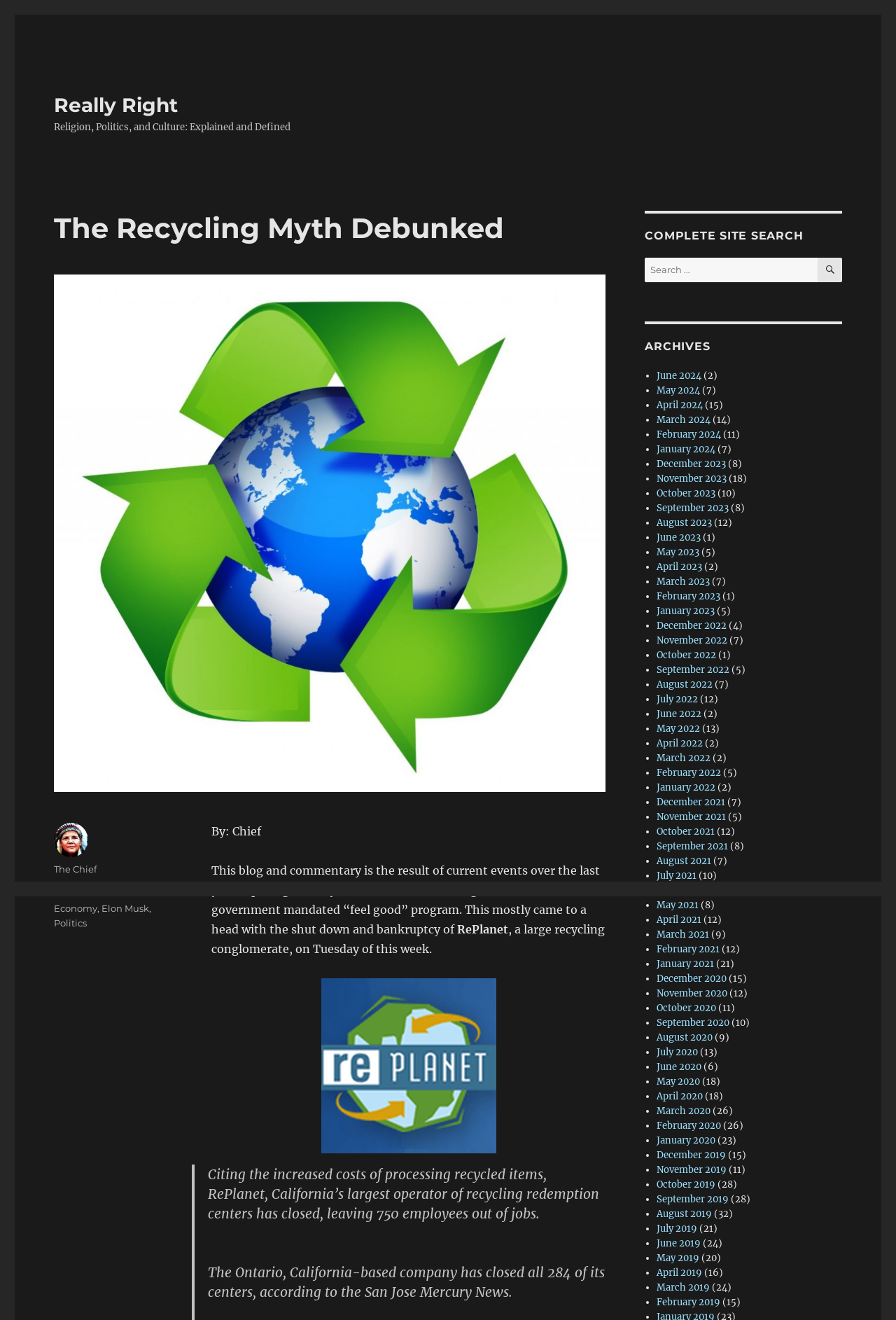Determine the bounding box coordinates for the clickable element required to fulfill the instruction: "View archives from August 2019". Provide the coordinates as four float numbers between 0 and 1, i.e., [left, top, right, bottom].

[0.06, 0.669, 0.133, 0.678]